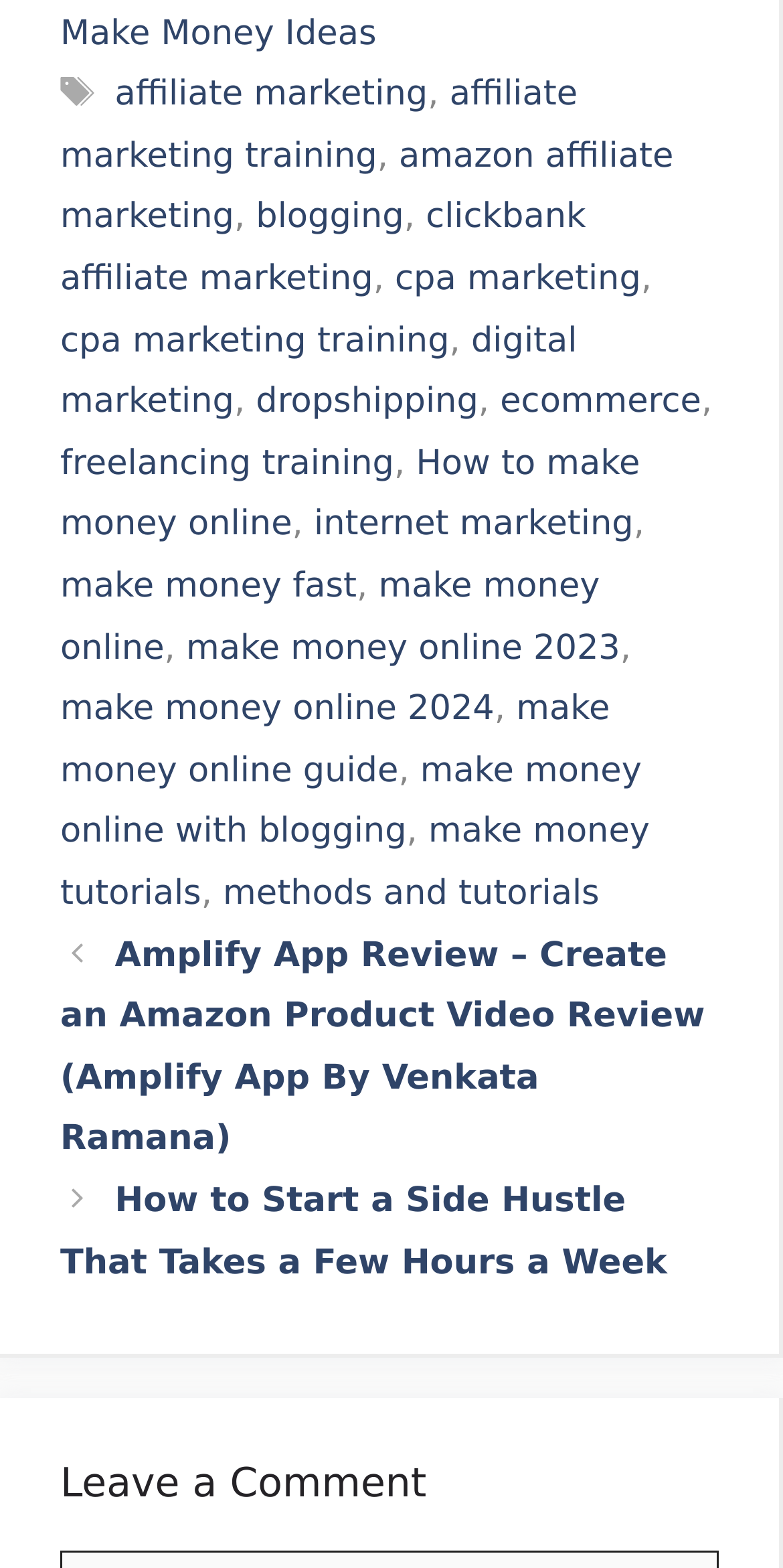Please determine the bounding box coordinates for the UI element described here. Use the format (top-left x, top-left y, bottom-right x, bottom-right y) with values bounded between 0 and 1: Ok

None